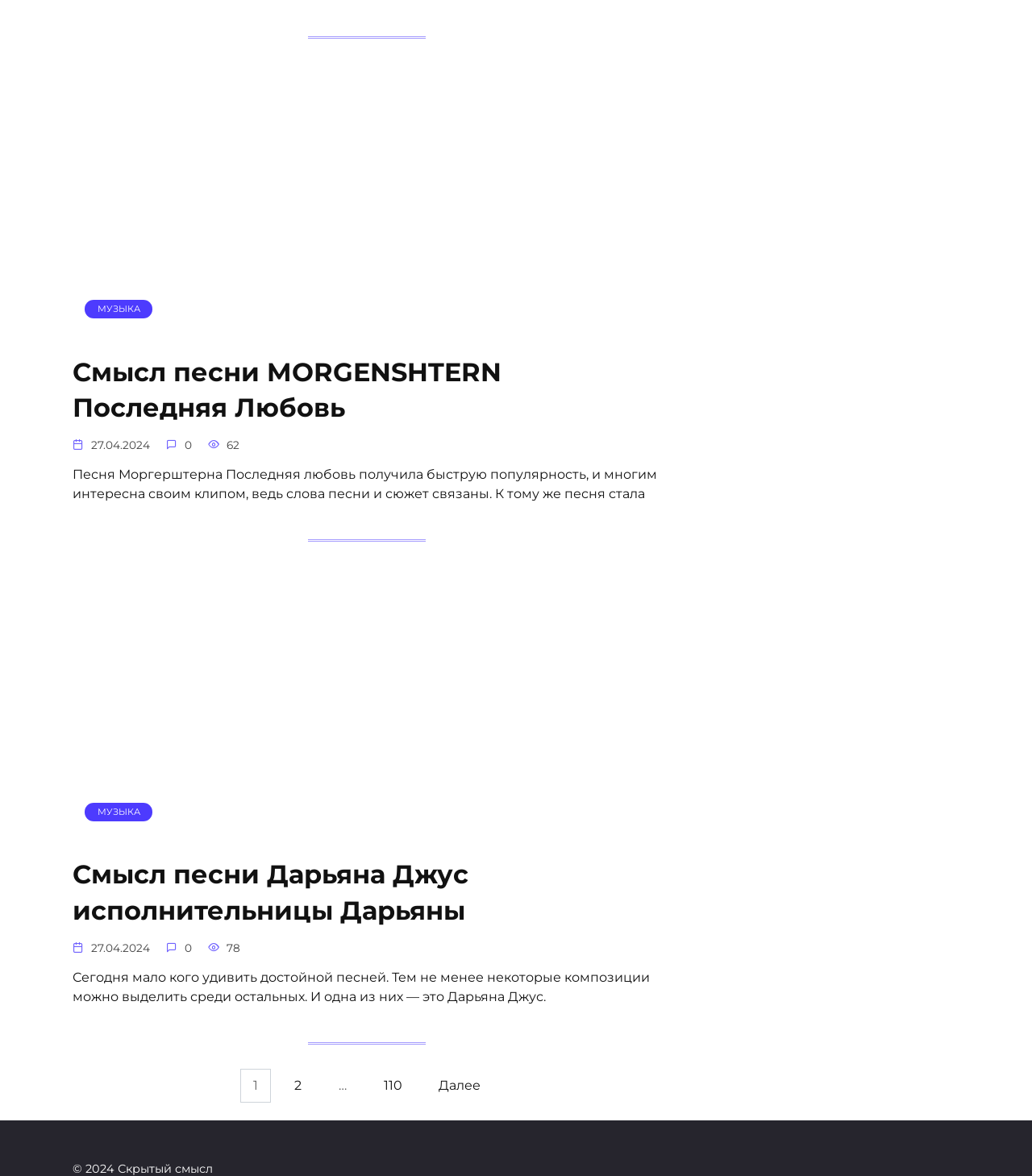Determine the bounding box coordinates of the element that should be clicked to execute the following command: "View the details of the song released on 27.04.2024".

[0.088, 0.373, 0.145, 0.384]